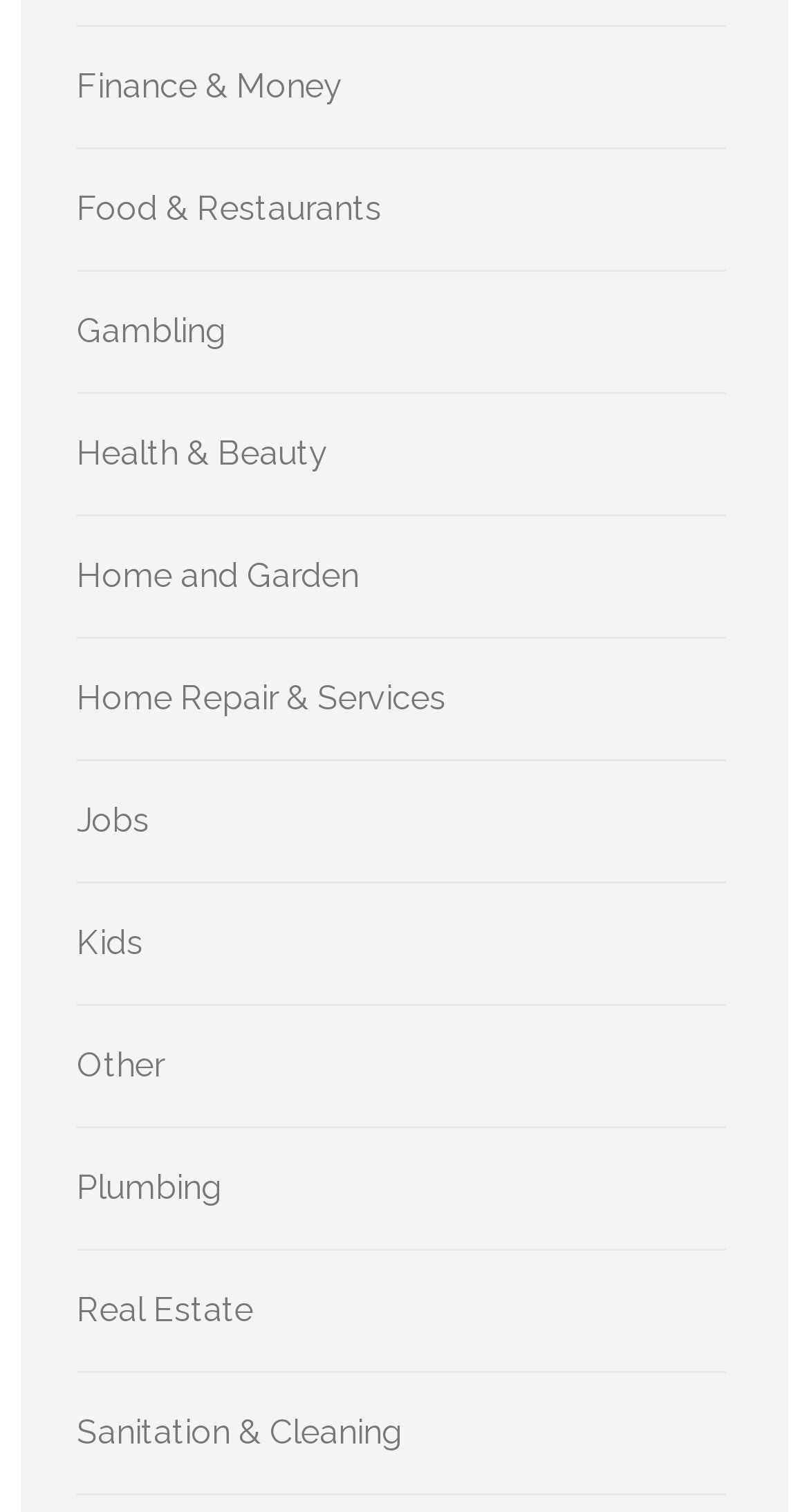Please determine the bounding box coordinates for the element that should be clicked to follow these instructions: "Visit psychedelic".

None